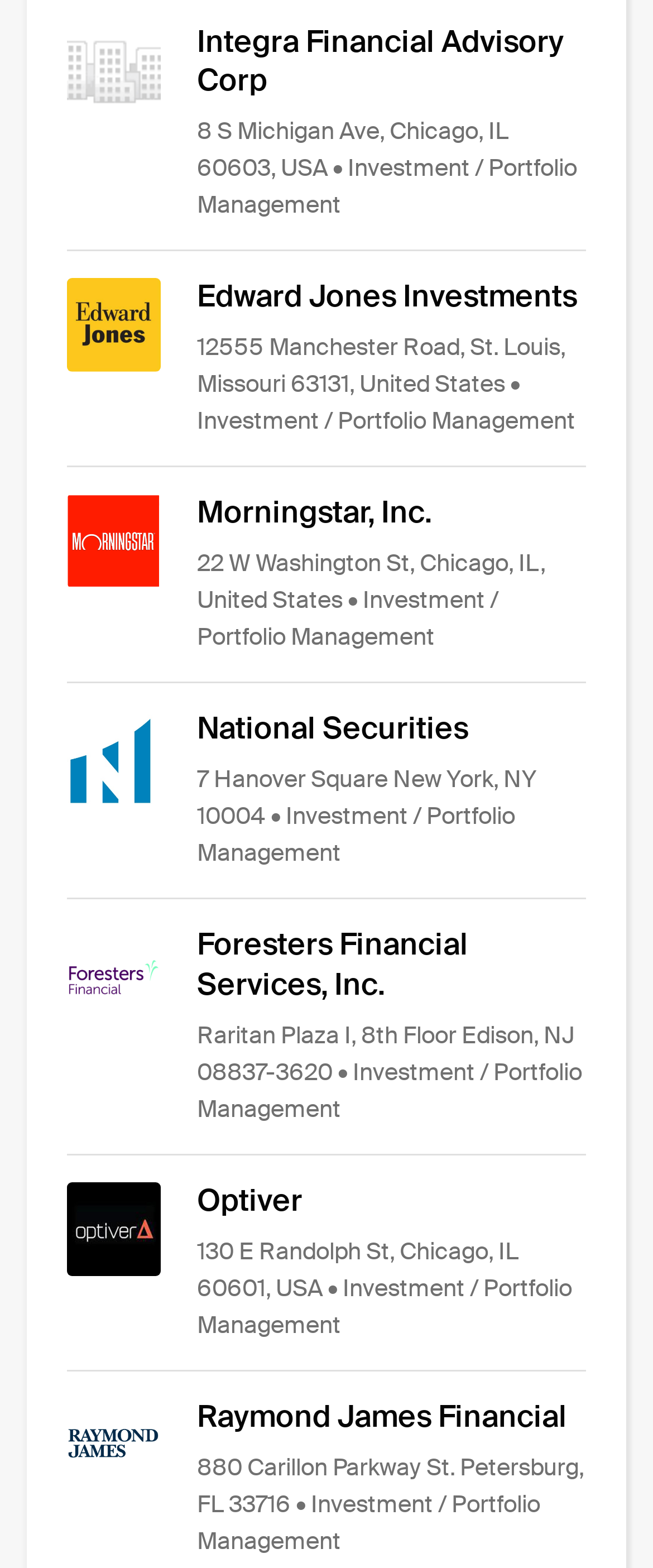Answer the following inquiry with a single word or phrase:
What is the address of Integra Financial Advisory Corp?

8 S Michigan Ave, Chicago, IL 60603, USA